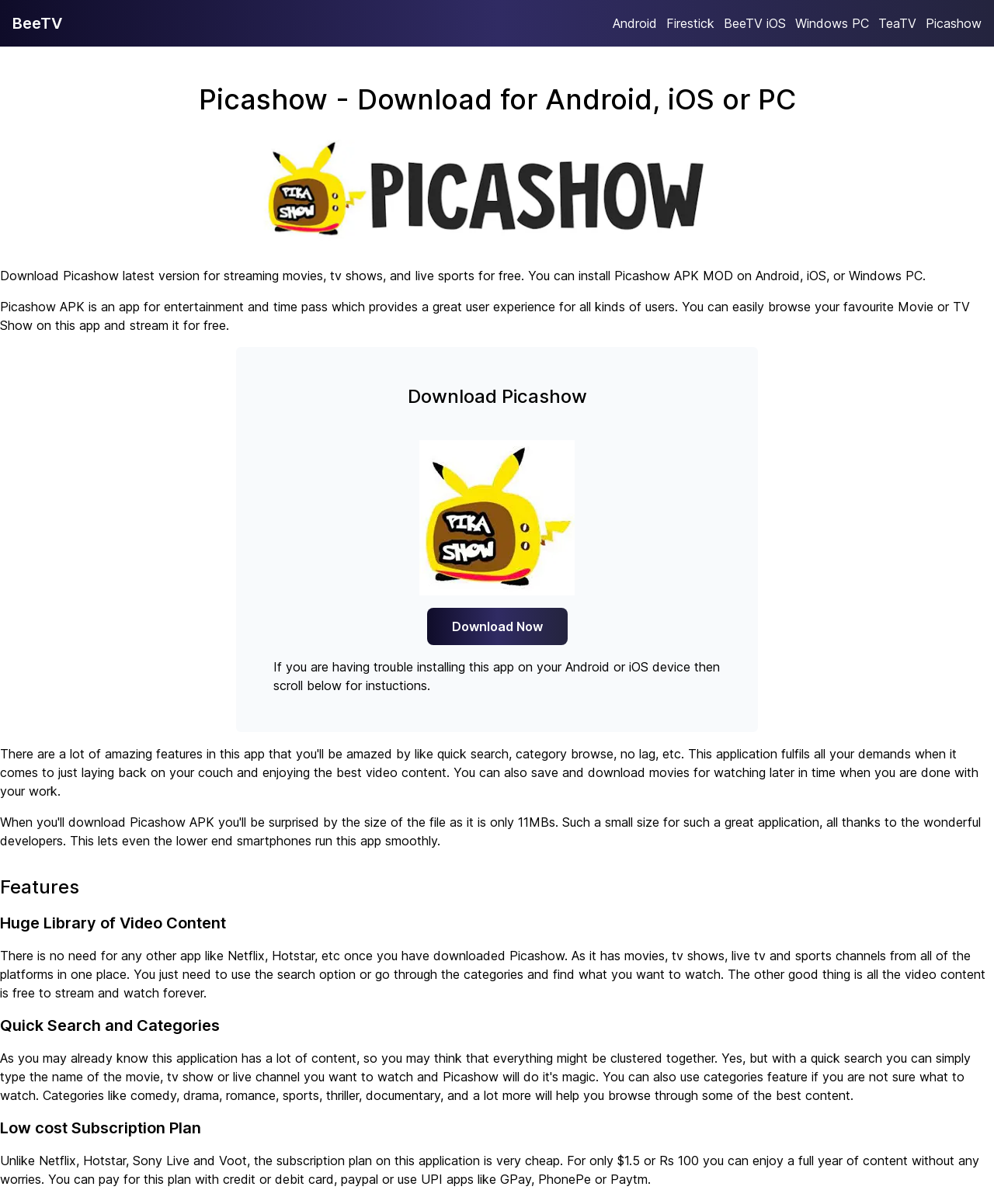From the image, can you give a detailed response to the question below:
What types of content are available on Picashow?

Based on the webpage, Picashow has a huge library of video content, including movies, TV shows, live TV, and sports channels from various platforms. This information is provided in the section 'Huge Library of Video Content'.